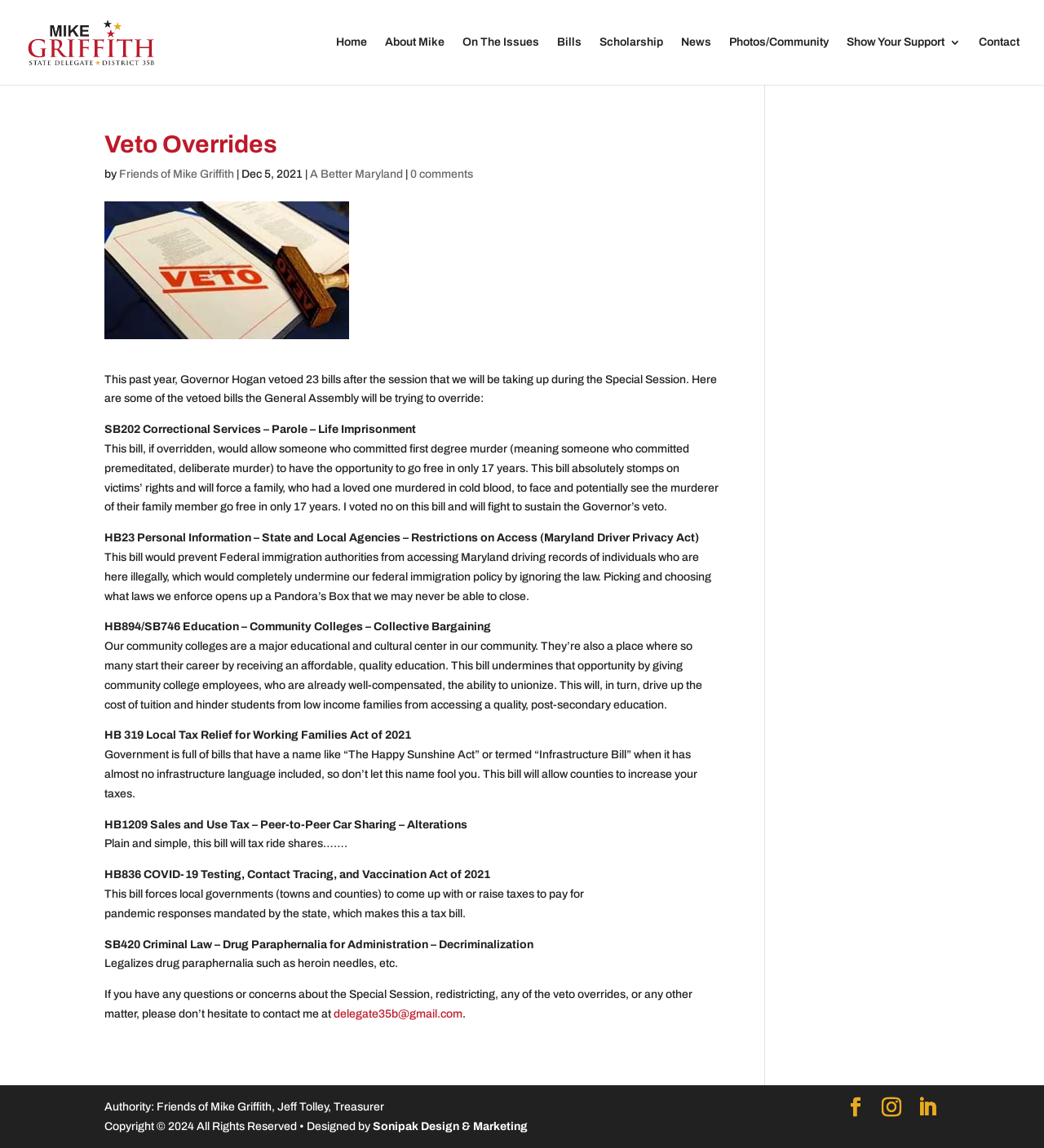Please determine the bounding box coordinates of the element's region to click for the following instruction: "Search for something".

None